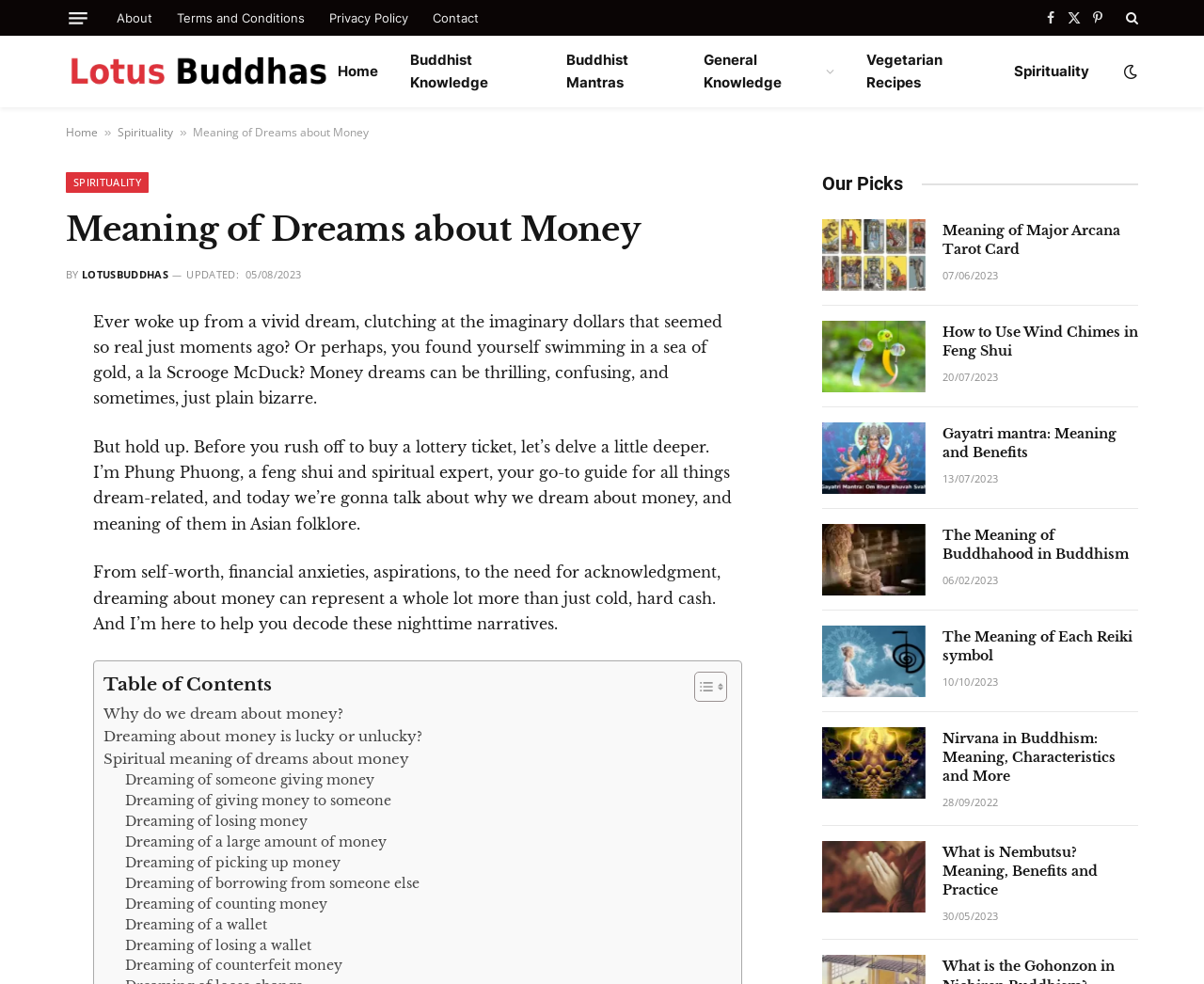Respond to the question below with a single word or phrase:
What is the purpose of the table of contents?

To navigate the article